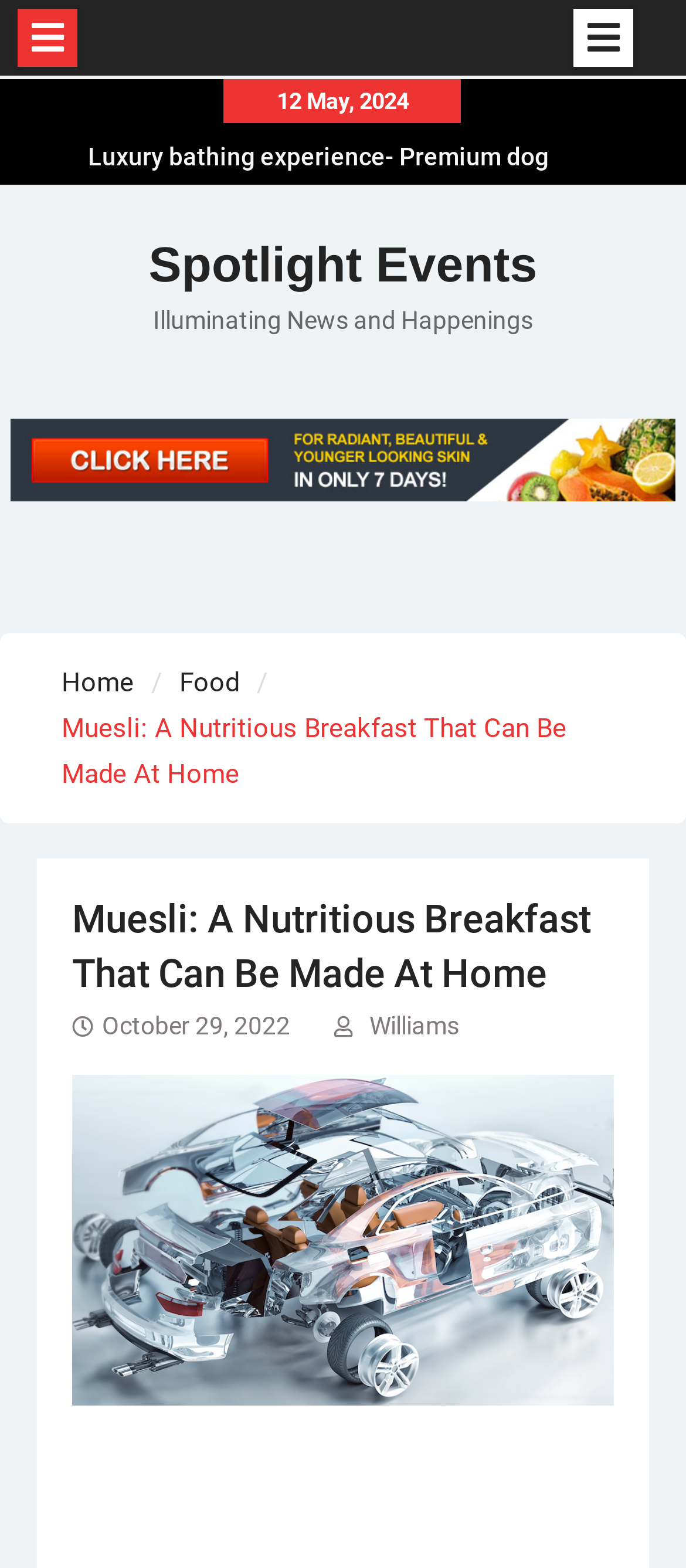Please answer the following question using a single word or phrase: How many links are in the complementary section?

1